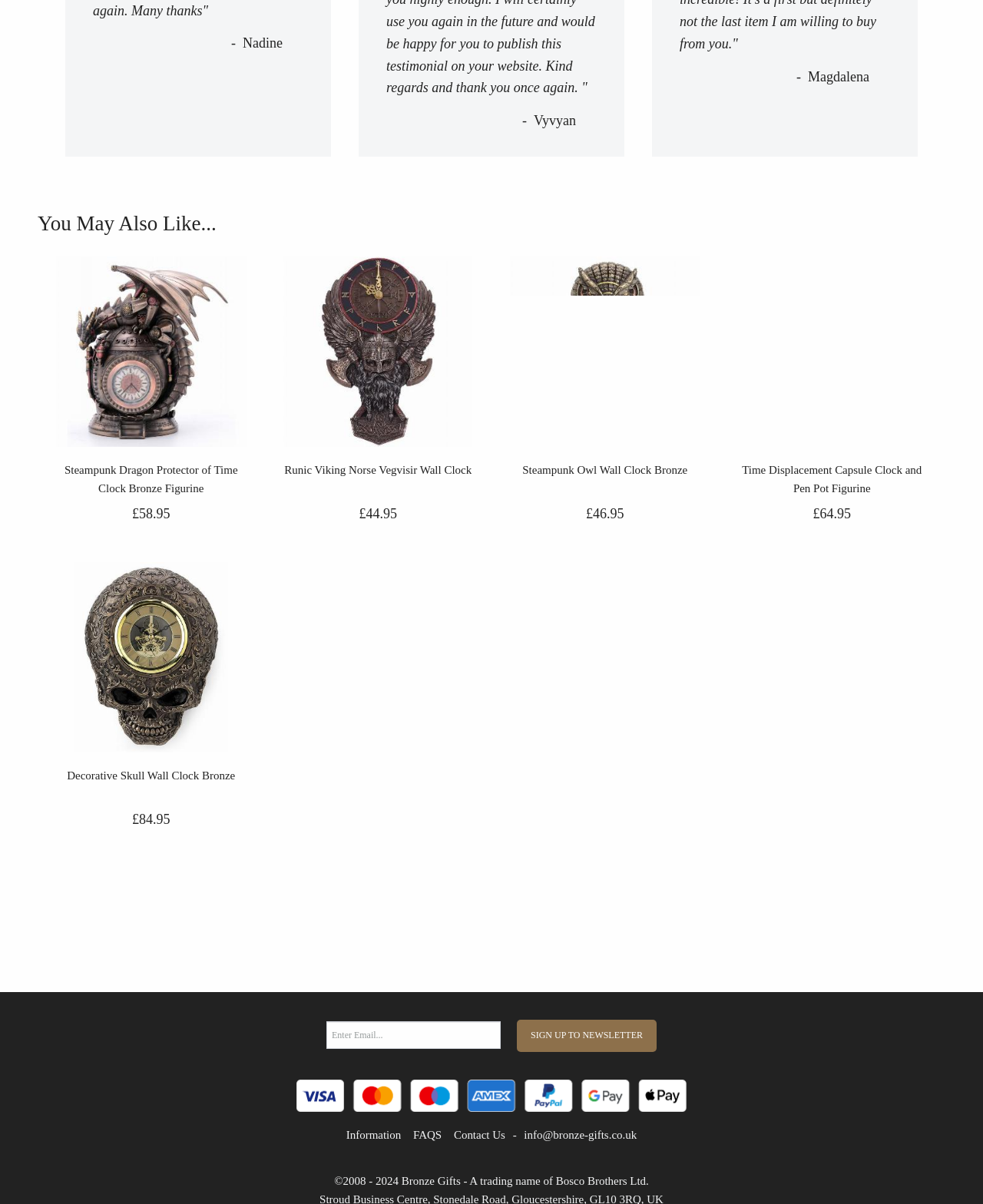What is the company name behind Bronze Gifts?
Respond with a short answer, either a single word or a phrase, based on the image.

Bosco Brothers Ltd